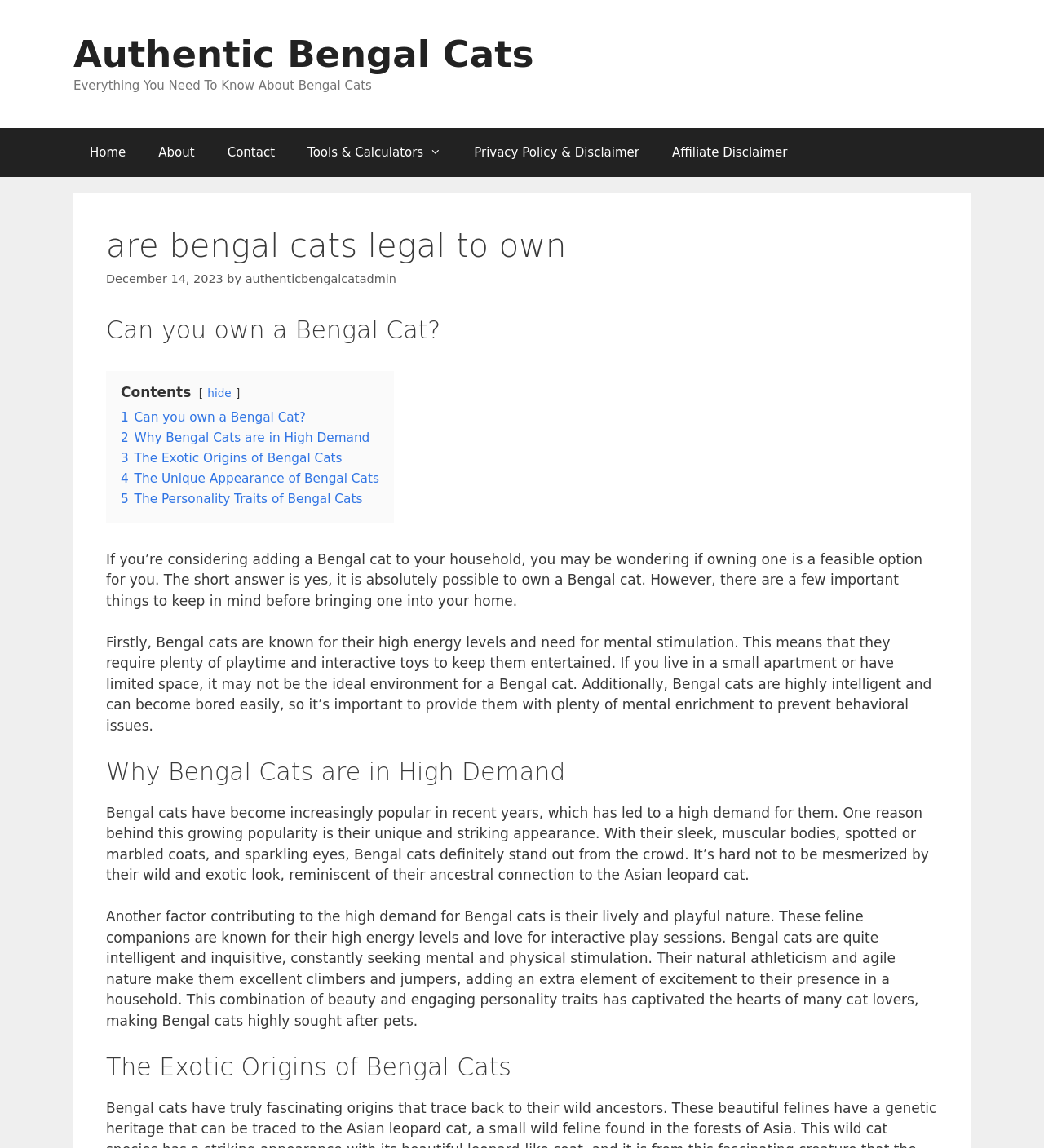Describe all the visual and textual components of the webpage comprehensively.

The webpage is about Bengal cats, specifically discussing whether they are legal to own and other aspects of their nature. At the top, there is a banner with the site's name, "Authentic Bengal Cats", and a navigation menu with links to "Home", "About", "Contact", and other pages. Below the navigation menu, there is a heading that reads "are bengal cats legal to own" followed by a date and author information.

The main content of the page is divided into sections, each with a heading and descriptive text. The first section asks "Can you own a Bengal Cat?" and provides an answer, explaining that it is possible to own a Bengal cat but requires consideration of their high energy levels and need for mental stimulation. This section is followed by a table of contents with links to other sections on the page.

The subsequent sections discuss various aspects of Bengal cats, including their high demand, unique appearance, and personality traits. The text describes their physical characteristics, such as their sleek bodies and sparkling eyes, as well as their playful and intelligent nature. There are five sections in total, each providing more information about Bengal cats and what it's like to own one.

Throughout the page, there are no images, but the text is well-organized and easy to follow, with clear headings and concise paragraphs. The overall structure of the page is logical and easy to navigate, making it a useful resource for anyone interested in learning more about Bengal cats.